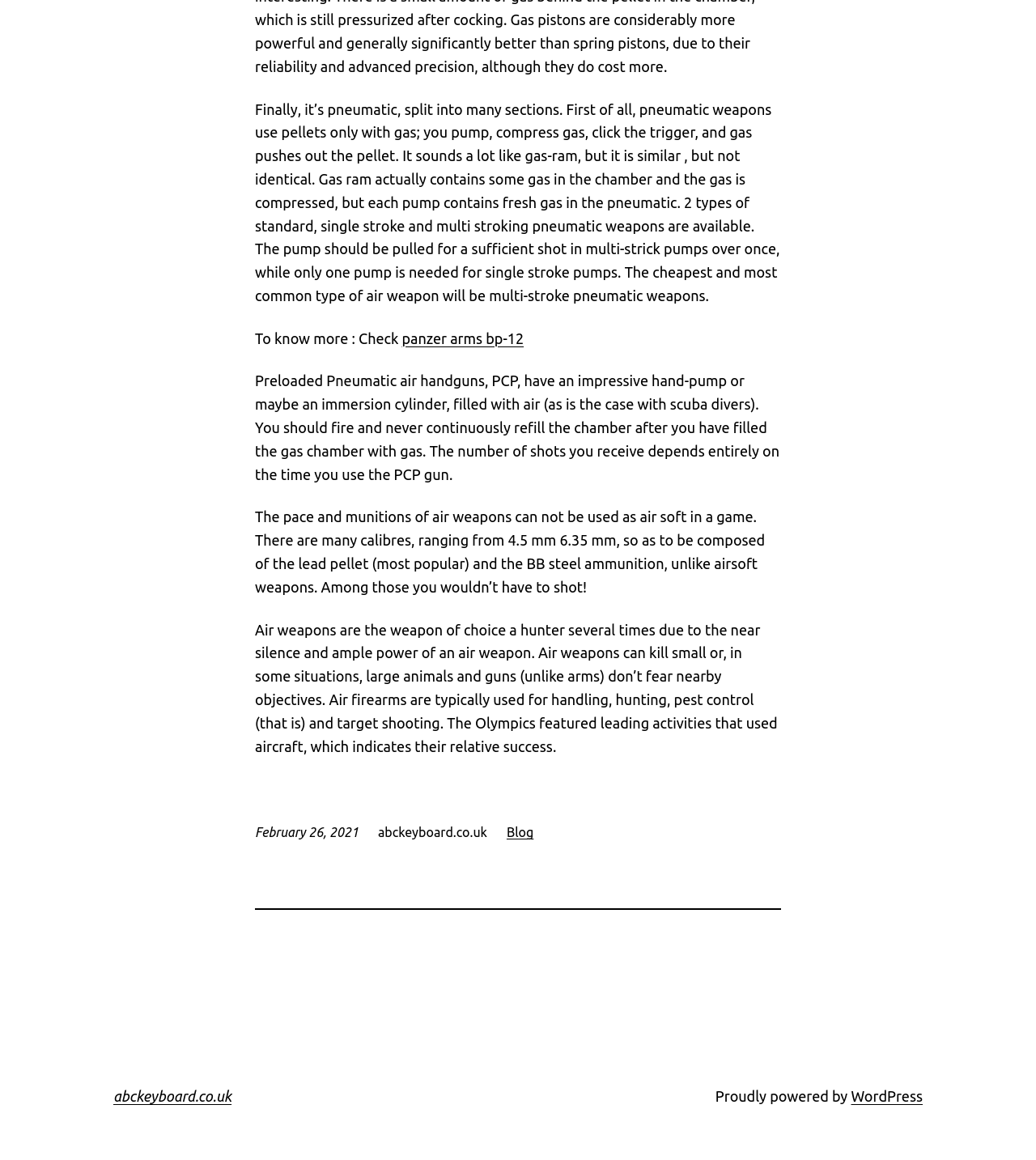What is the domain of the website?
Provide an in-depth answer to the question, covering all aspects.

The domain of the website is mentioned at the bottom of the webpage, which is abckeyboard.co.uk.